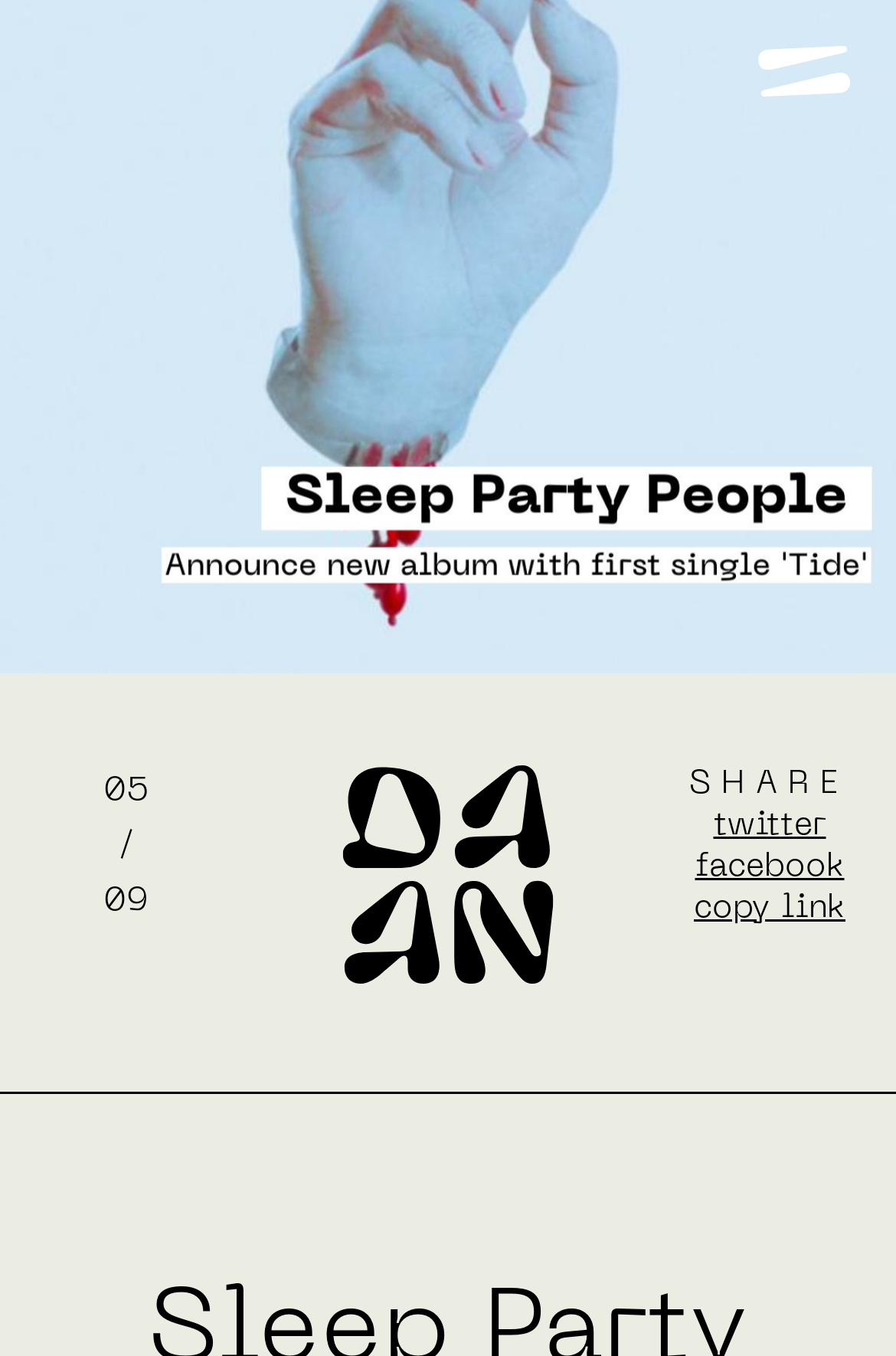What is the date mentioned on the webpage?
Please provide a single word or phrase as the answer based on the screenshot.

05/09